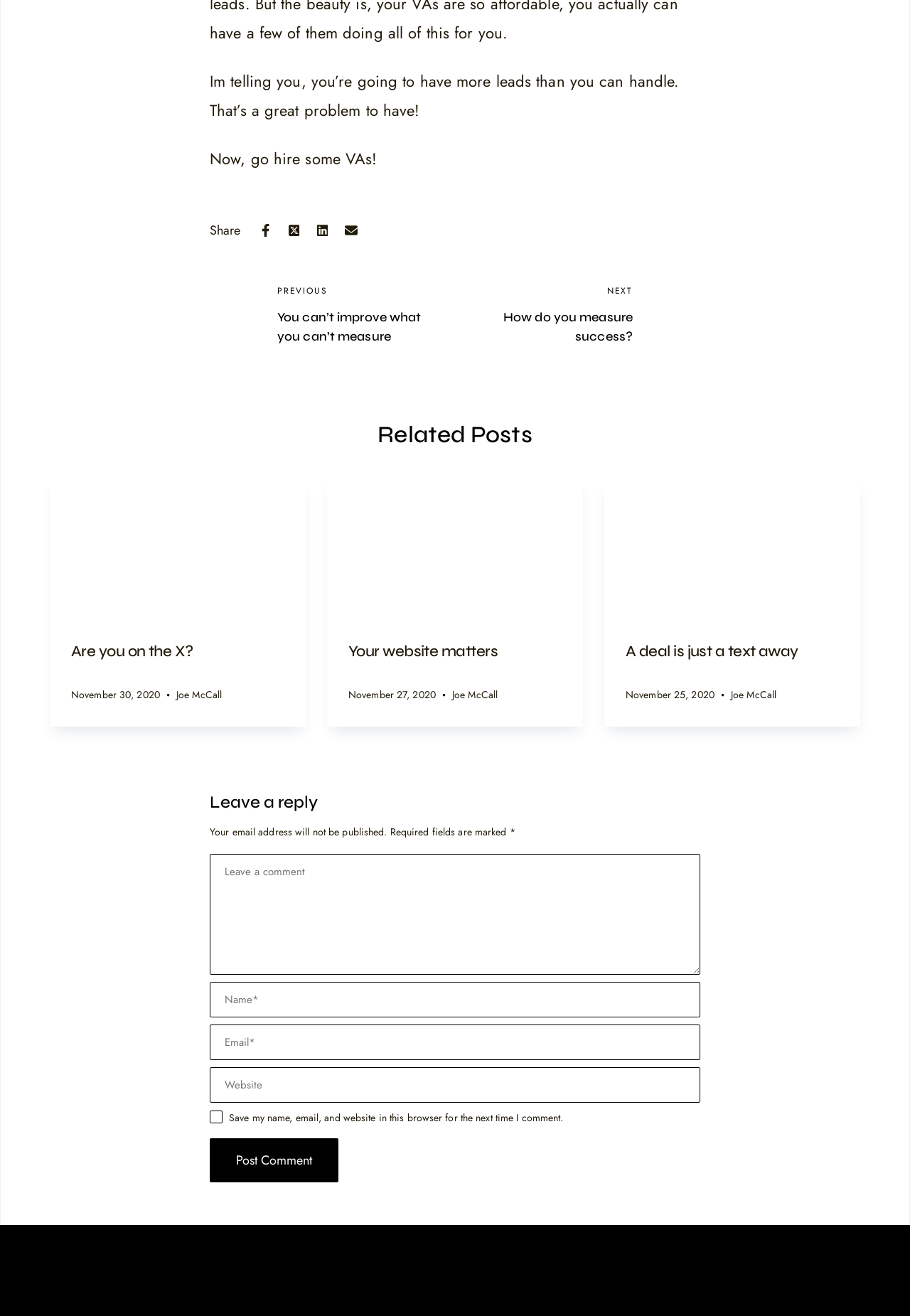Highlight the bounding box coordinates of the element you need to click to perform the following instruction: "View Terms and Conditions."

[0.508, 0.979, 0.67, 0.996]